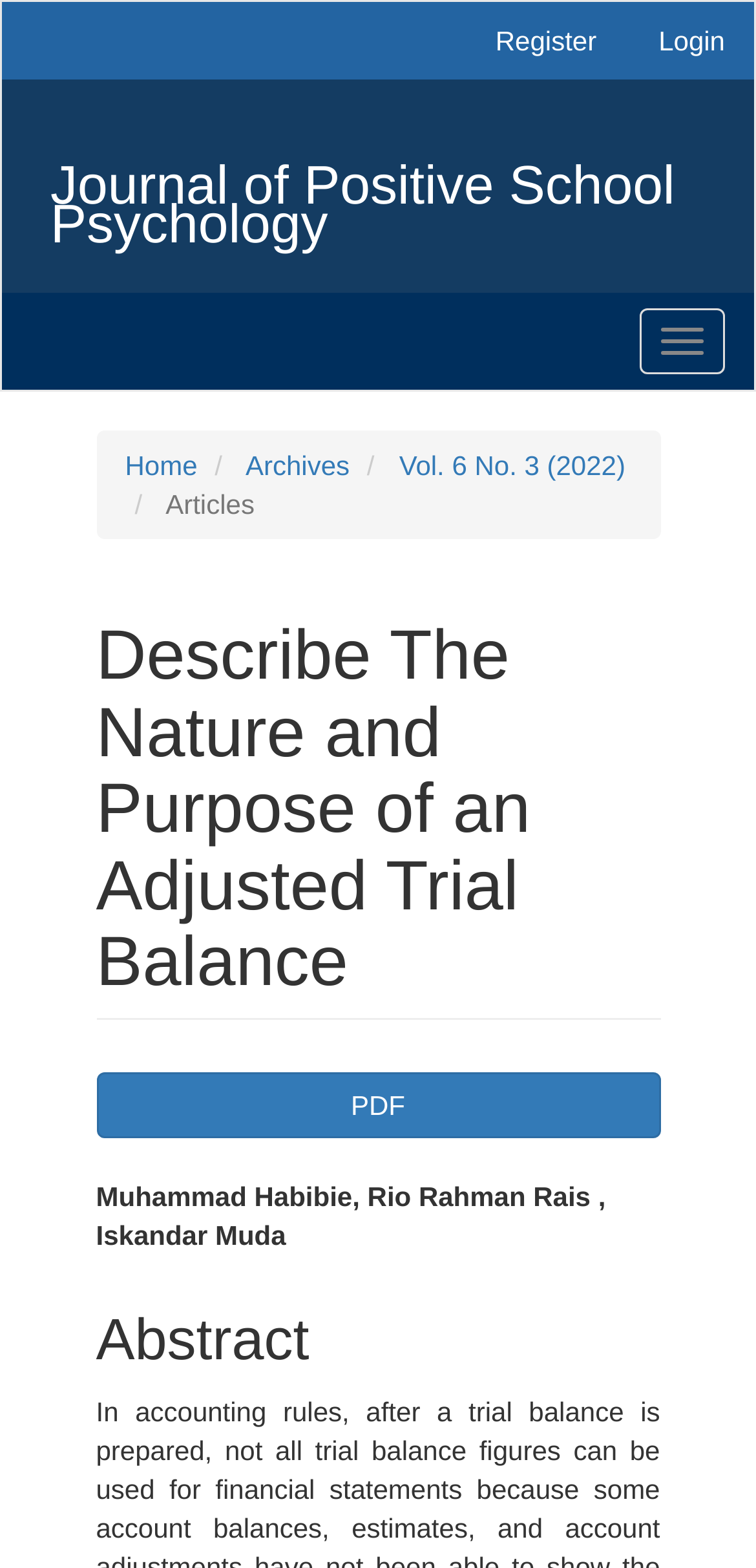How many navigation links are there?
From the details in the image, answer the question comprehensively.

I counted the number of links under the 'You are here:' navigation section, which includes 'Home', 'Archives', 'Vol. 6 No. 3 (2022)', and the current page link.